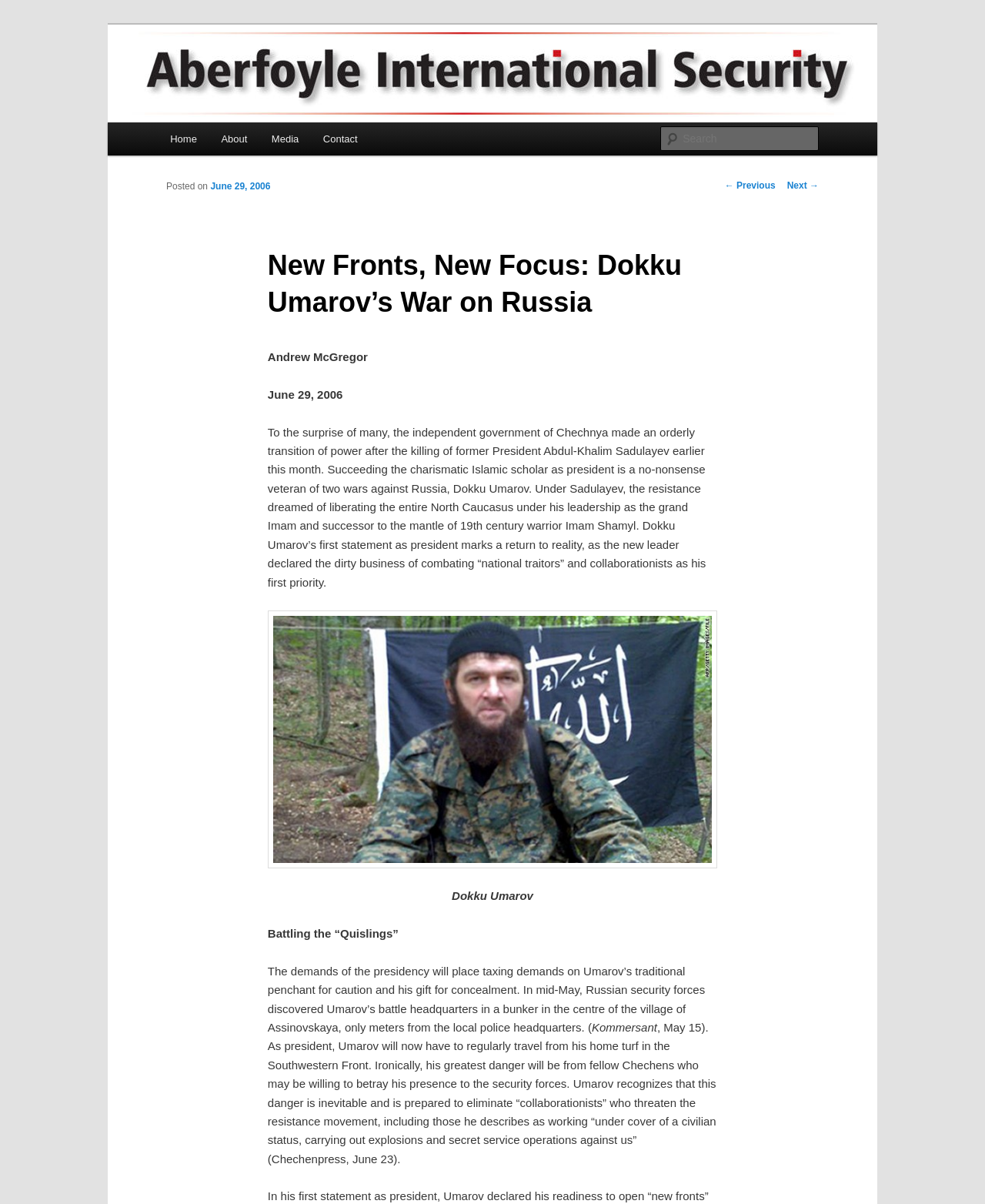What is the title or heading displayed on the webpage?

Aberfoyle International Security